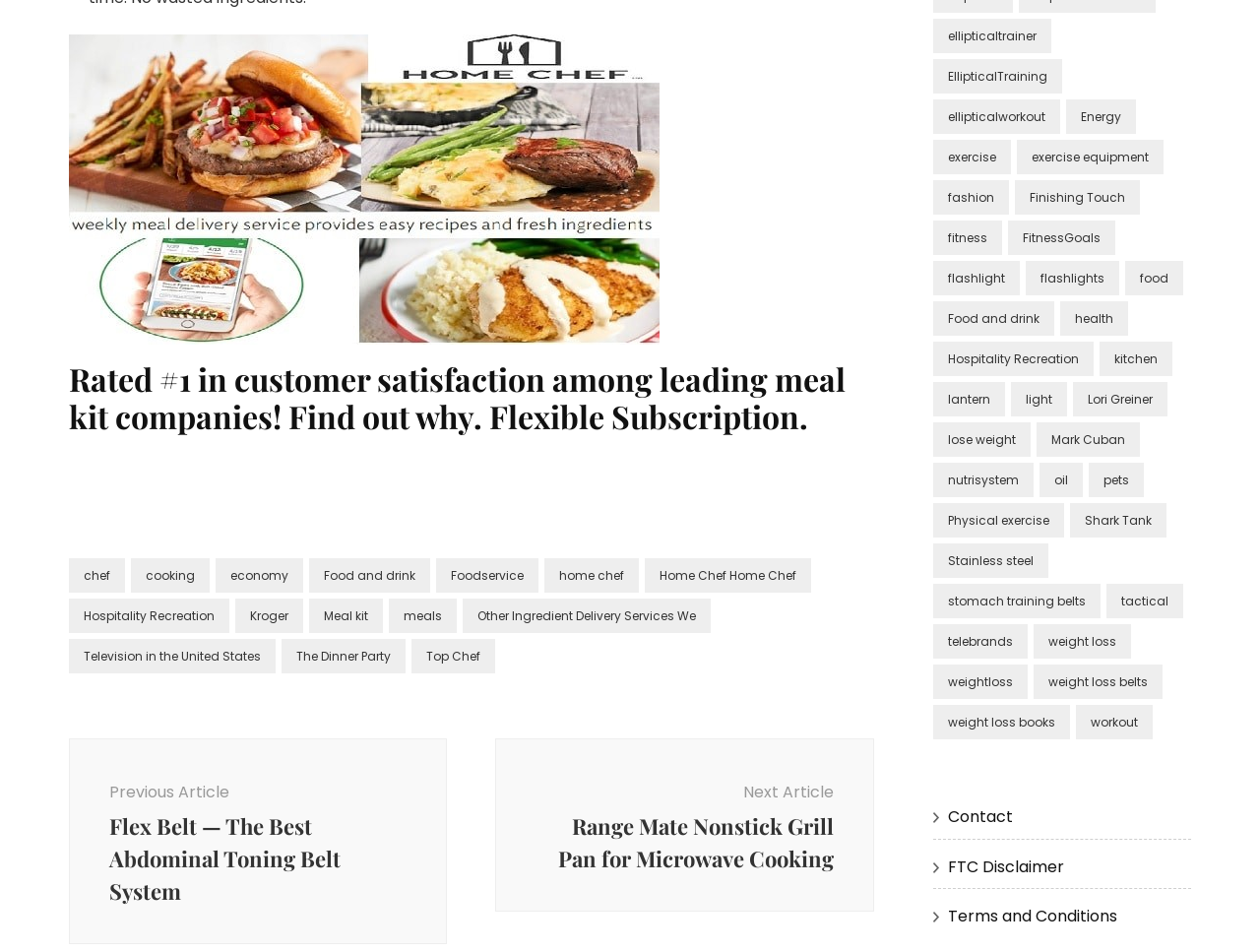What is the topic of the article?
Refer to the image and answer the question using a single word or phrase.

Meal kit